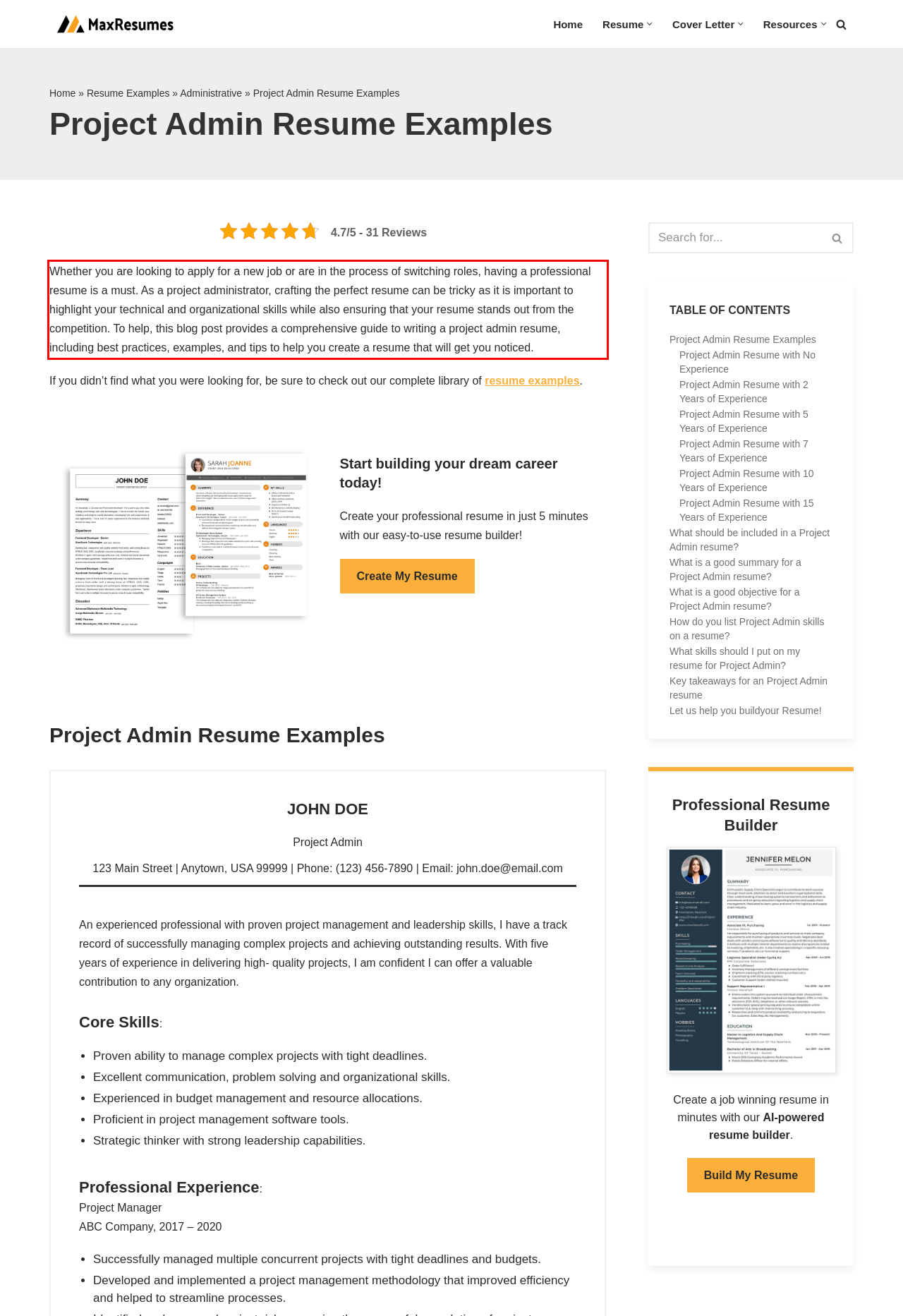Please identify and extract the text from the UI element that is surrounded by a red bounding box in the provided webpage screenshot.

Whether you are looking to apply for a new job or are in the process of switching roles, having a professional resume is a must. As a project administrator, crafting the perfect resume can be tricky as it is important to highlight your technical and organizational skills while also ensuring that your resume stands out from the competition. To help, this blog post provides a comprehensive guide to writing a project admin resume, including best practices, examples, and tips to help you create a resume that will get you noticed.